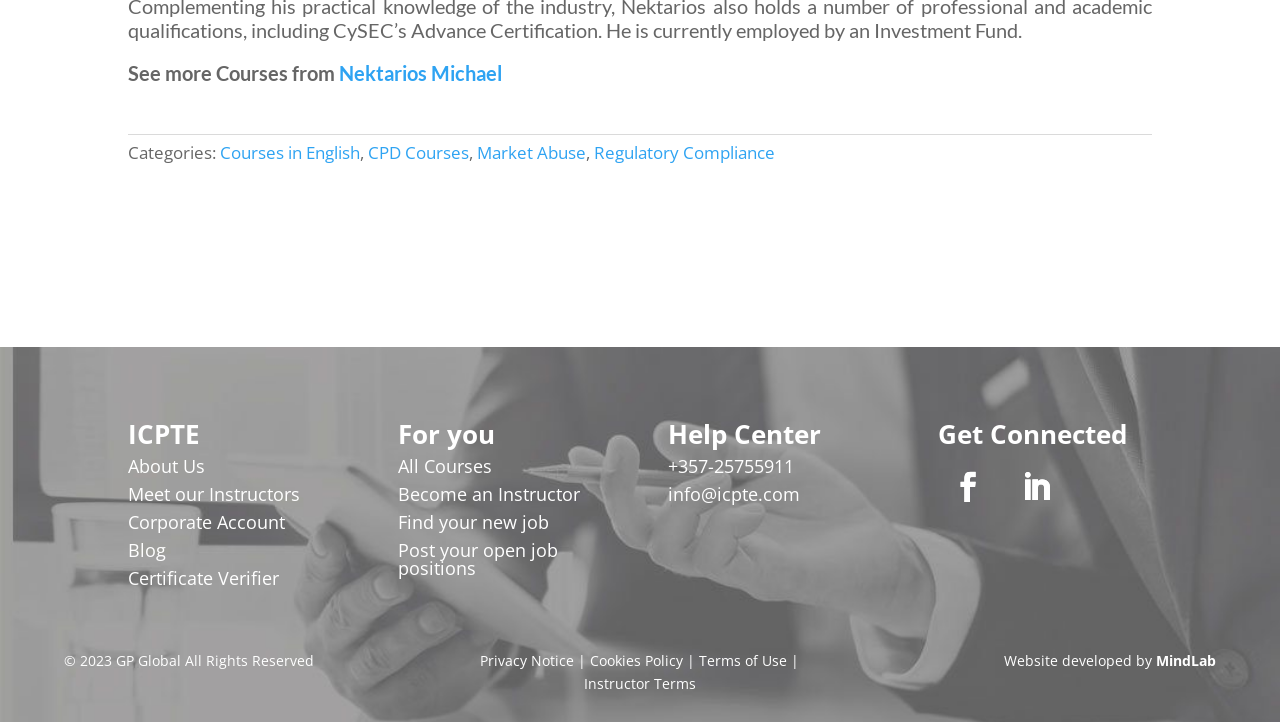Identify the bounding box coordinates of the clickable section necessary to follow the following instruction: "Learn about ICPTE". The coordinates should be presented as four float numbers from 0 to 1, i.e., [left, top, right, bottom].

[0.1, 0.584, 0.267, 0.633]